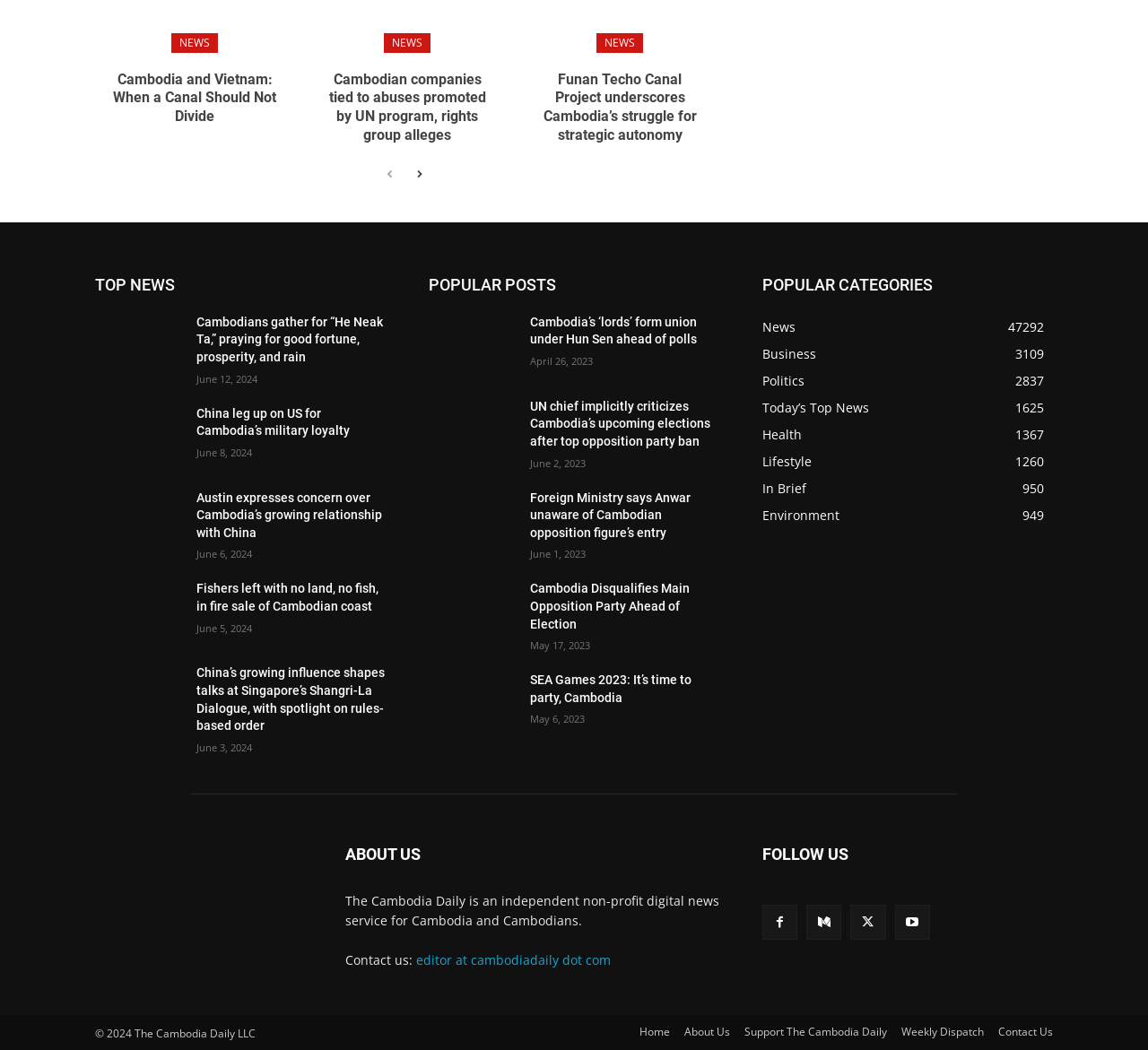Locate the bounding box coordinates of the element you need to click to accomplish the task described by this instruction: "go to next page".

[0.355, 0.155, 0.374, 0.177]